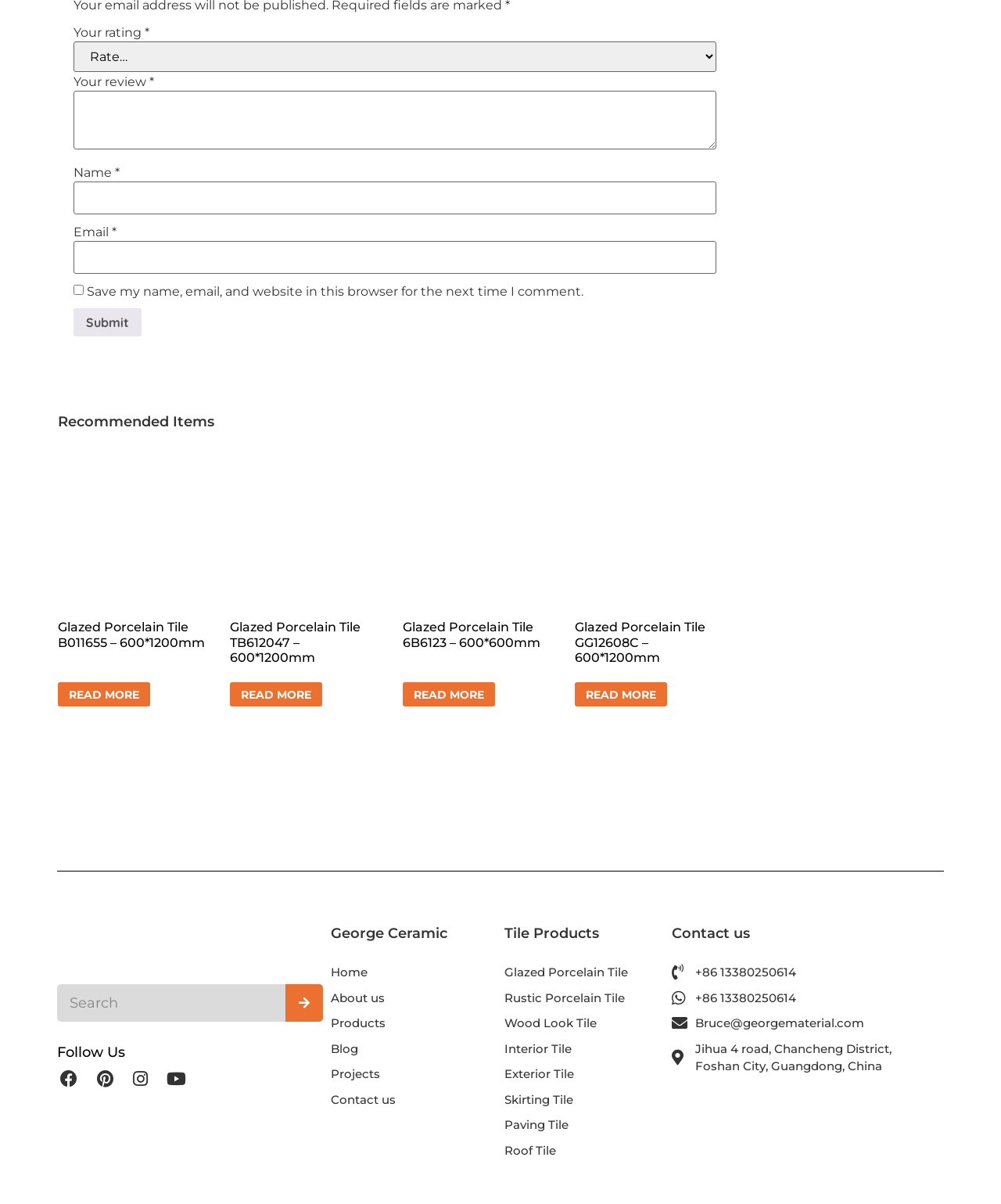Find the bounding box of the element with the following description: "parent_node: Your review * name="comment"". The coordinates must be four float numbers between 0 and 1, formatted as [left, top, right, bottom].

[0.073, 0.076, 0.715, 0.124]